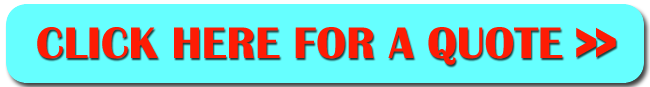Break down the image into a detailed narrative.

This vibrant image features a brightly colored button inviting users to take action with the words "CLICK HERE FOR A QUOTE" prominently displayed in bold red font against a striking turquoise background. The call-to-action encourages individuals seeking repointing services in Sprowston, UK, to inquire about quotes for professional work. The graphic design effectively draws attention, making it easy for potential customers to understand the next step in accessing specialized services, including chimney repointing, brick repairs, and more. The imagery aligns with the overall theme of providing expert home improvement solutions in the Sprowston area.